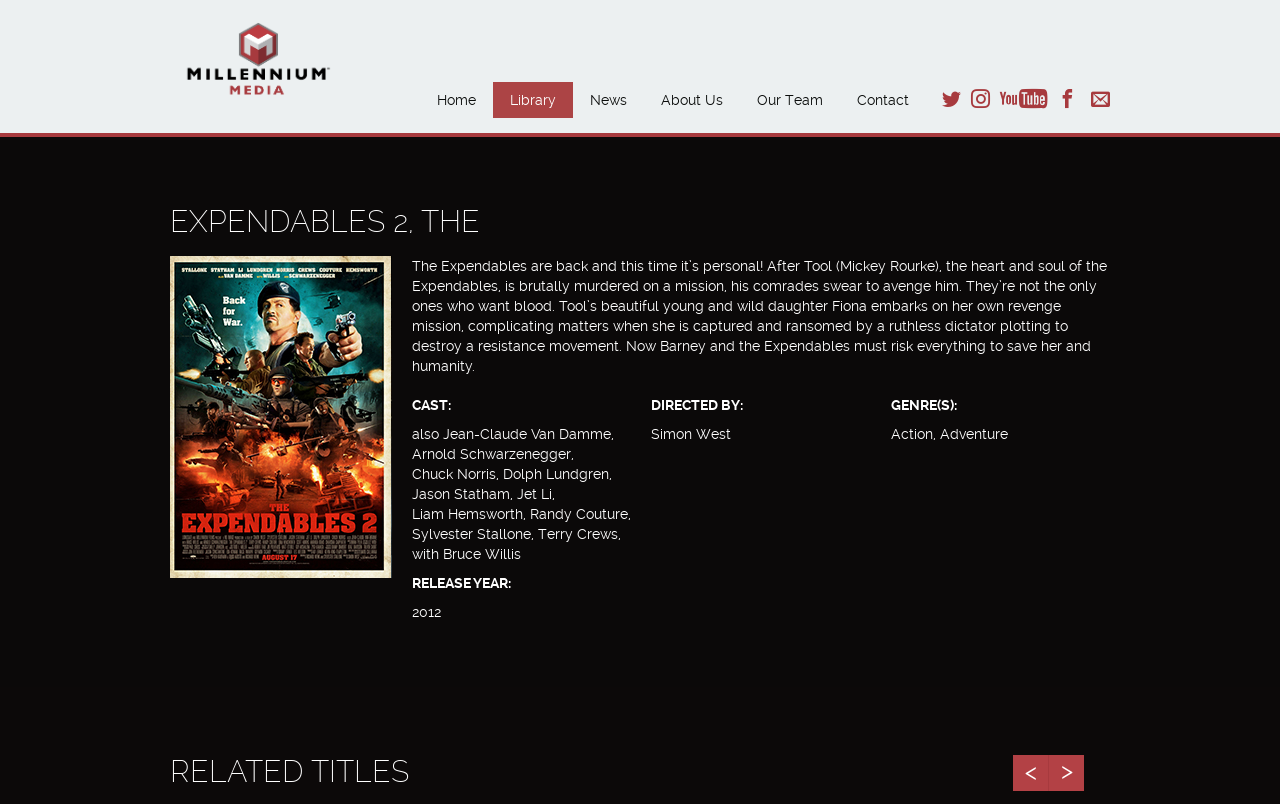What is the genre of the movie?
From the details in the image, answer the question comprehensively.

The genre of the movie can be found in the section below the movie description, where it is listed under the heading 'GENRE(S):' as 'Action' and 'Adventure'.